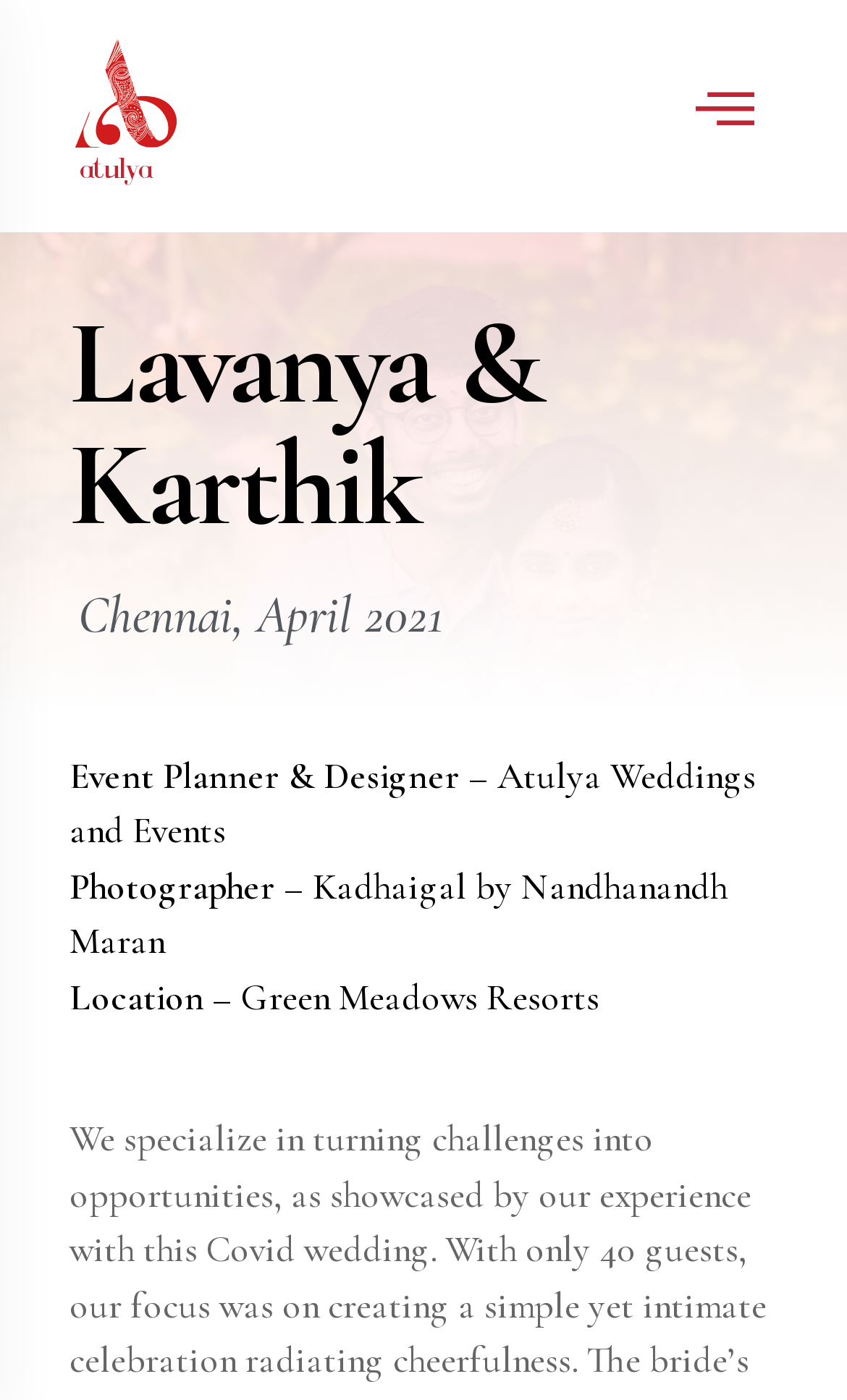Please provide a comprehensive response to the question below by analyzing the image: 
What is the name of the event planner?

By looking at the webpage, I can see that the event planner's name is mentioned in the text 'Event Planner & Designer – Atulya Weddings and Events'.